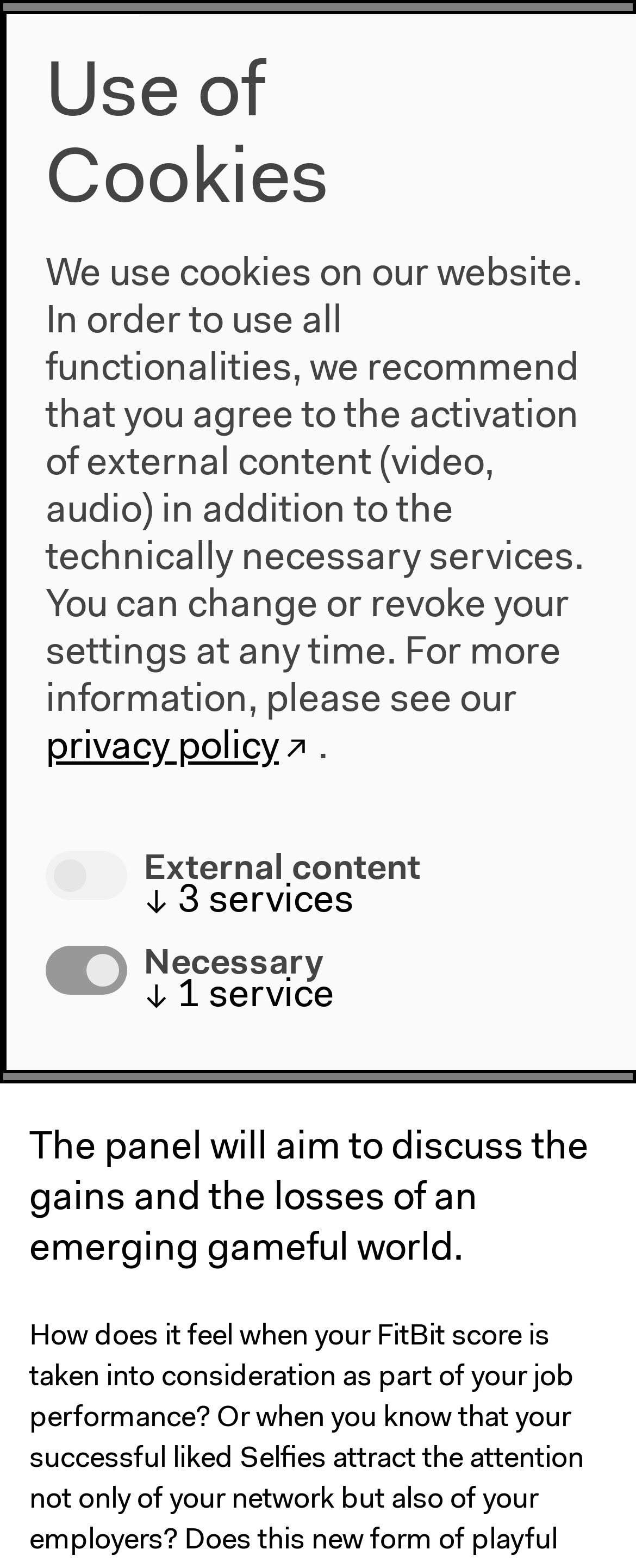Provide an in-depth caption for the contents of the webpage.

The webpage appears to be an event page for a panel discussion titled "All Play And No Work: The Quantified Us" at the HKW (Haus der Kulturen der Welt) in Berlin. 

At the top left, there is a logo image and a link to the HKW website. Next to it, there is a button to open a menu. On the top right, there are language options, with a link to switch to the German language and another link with an image. 

Below the top section, there is a link to the archive of events until 2022 and a link to the current program. On the right side, there is a button with an image. 

The main content of the page starts with a heading that displays the title of the panel discussion. Below it, there is a list of participants, including Daphne Dragona, Jennifer Whitson, Paolo Ruffino, and Mark Butler. The date, time, location, and admission details of the event are also provided. 

The main description of the panel discussion is presented in a paragraph, which explains that the panel will discuss the gains and losses of an emerging gameful world. 

At the bottom of the page, there is a section about the use of cookies on the website. It explains that cookies are used and provides options to agree to the activation of external content. There are checkboxes to select the types of cookies to be used, along with links to the privacy policy and more information. Two buttons allow users to either use selected cookies or all cookies. Finally, there is a link to the Klaro! service, which is used to manage cookies on the website.